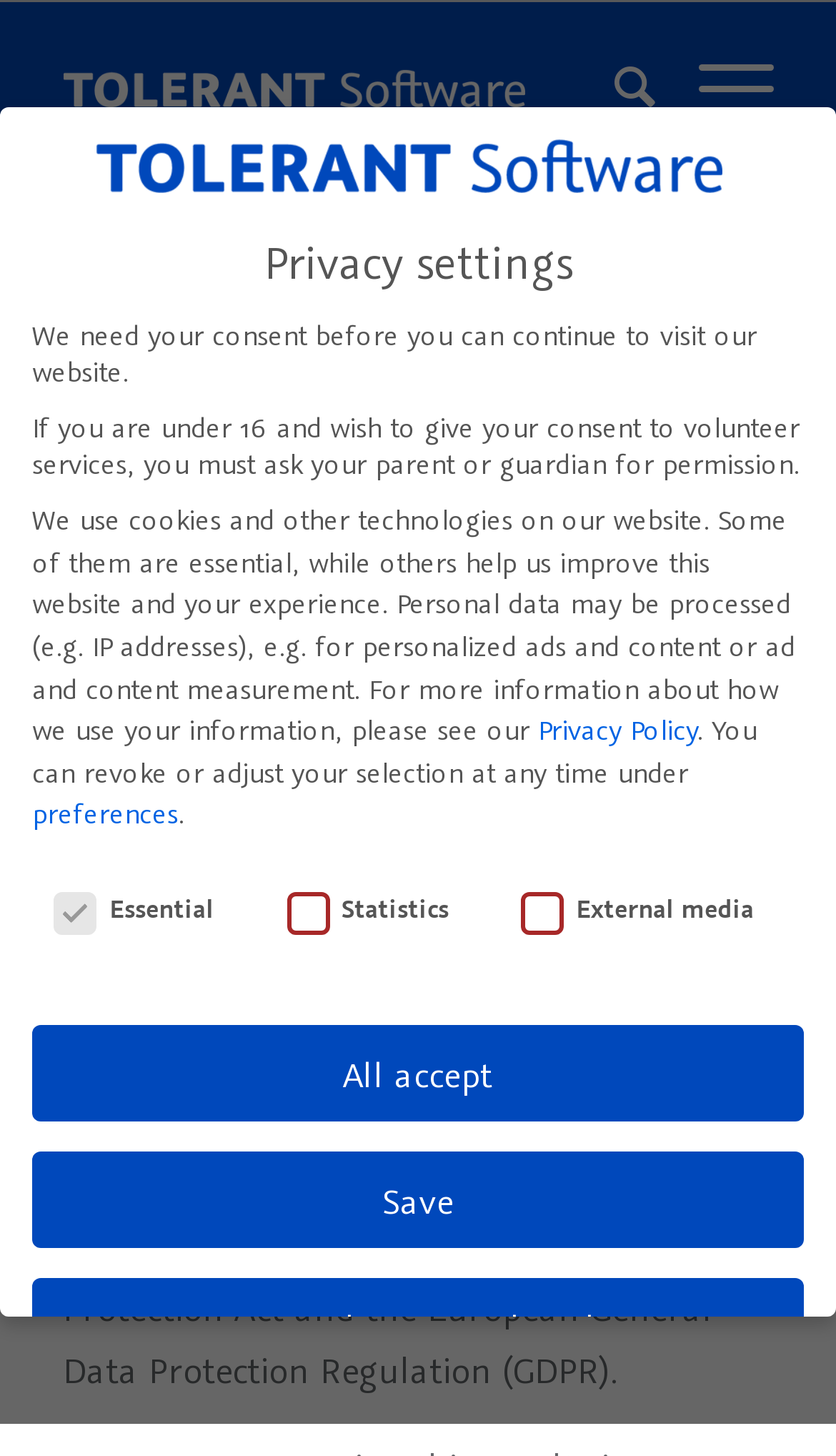Can you provide the bounding box coordinates for the element that should be clicked to implement the instruction: "Search for something"?

[0.684, 0.001, 0.784, 0.119]